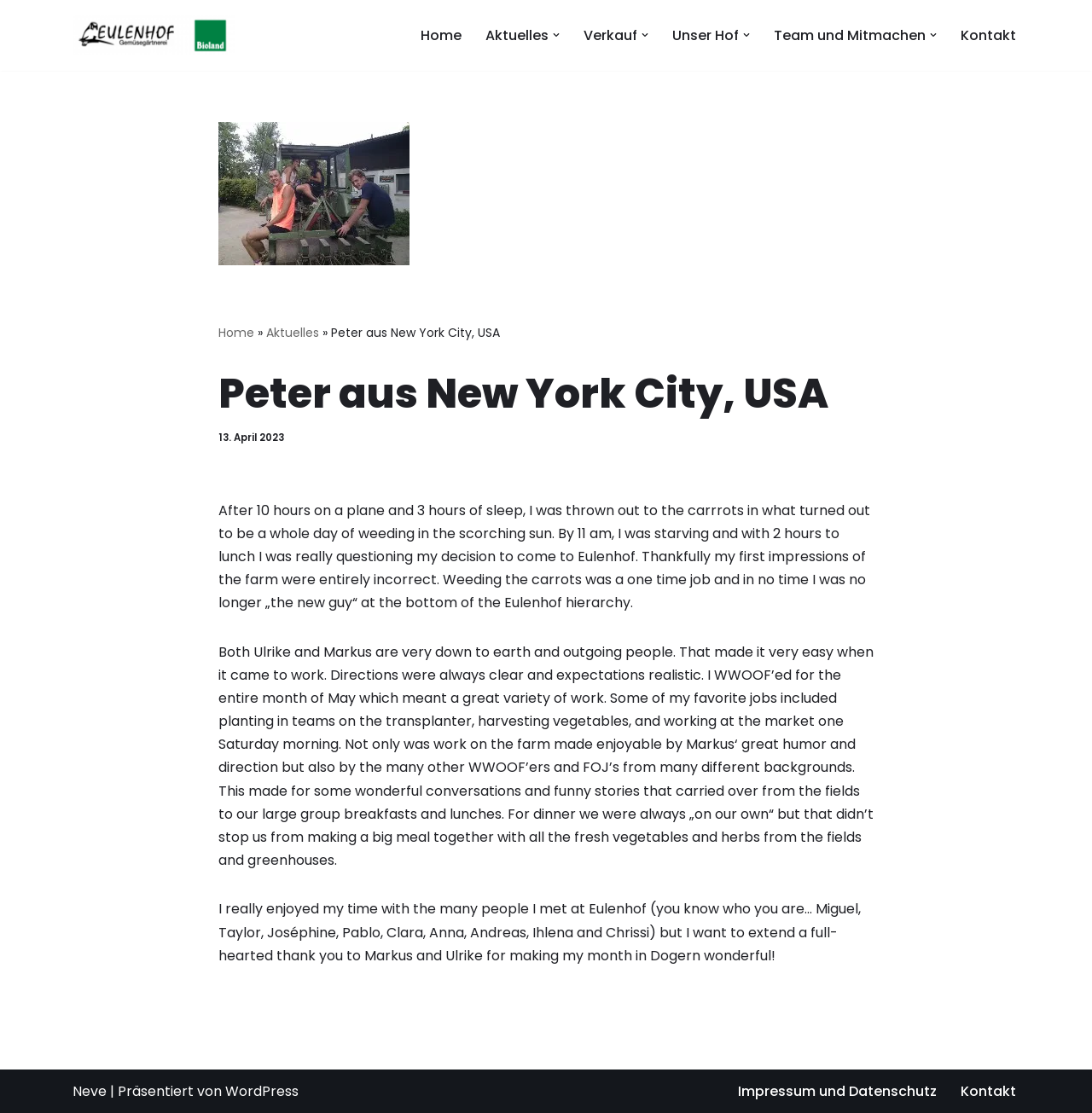Locate the bounding box coordinates of the UI element described by: "Team und Mitmachen". The bounding box coordinates should consist of four float numbers between 0 and 1, i.e., [left, top, right, bottom].

[0.709, 0.021, 0.848, 0.042]